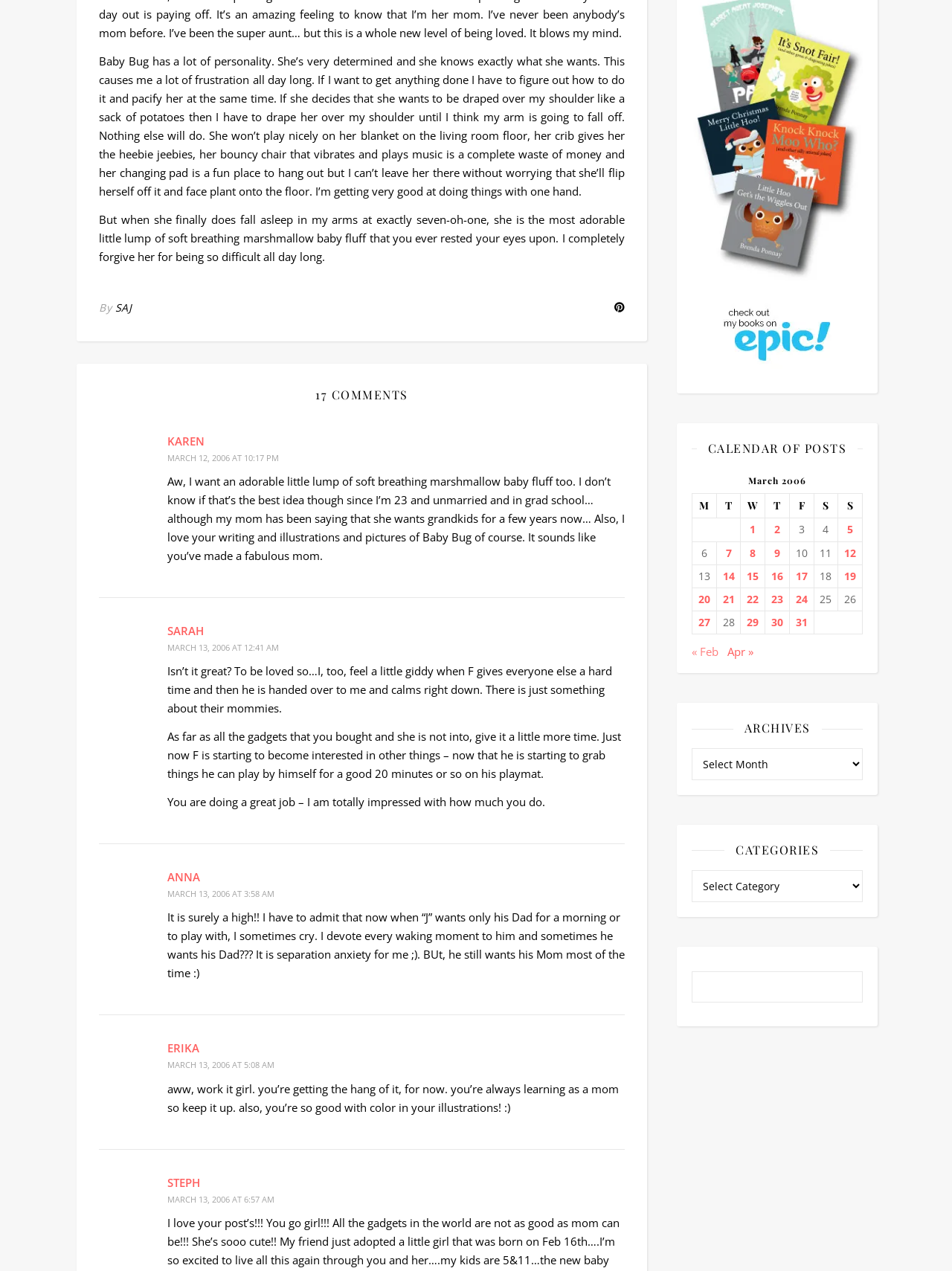Find the bounding box of the web element that fits this description: "Apr »".

[0.764, 0.507, 0.791, 0.518]